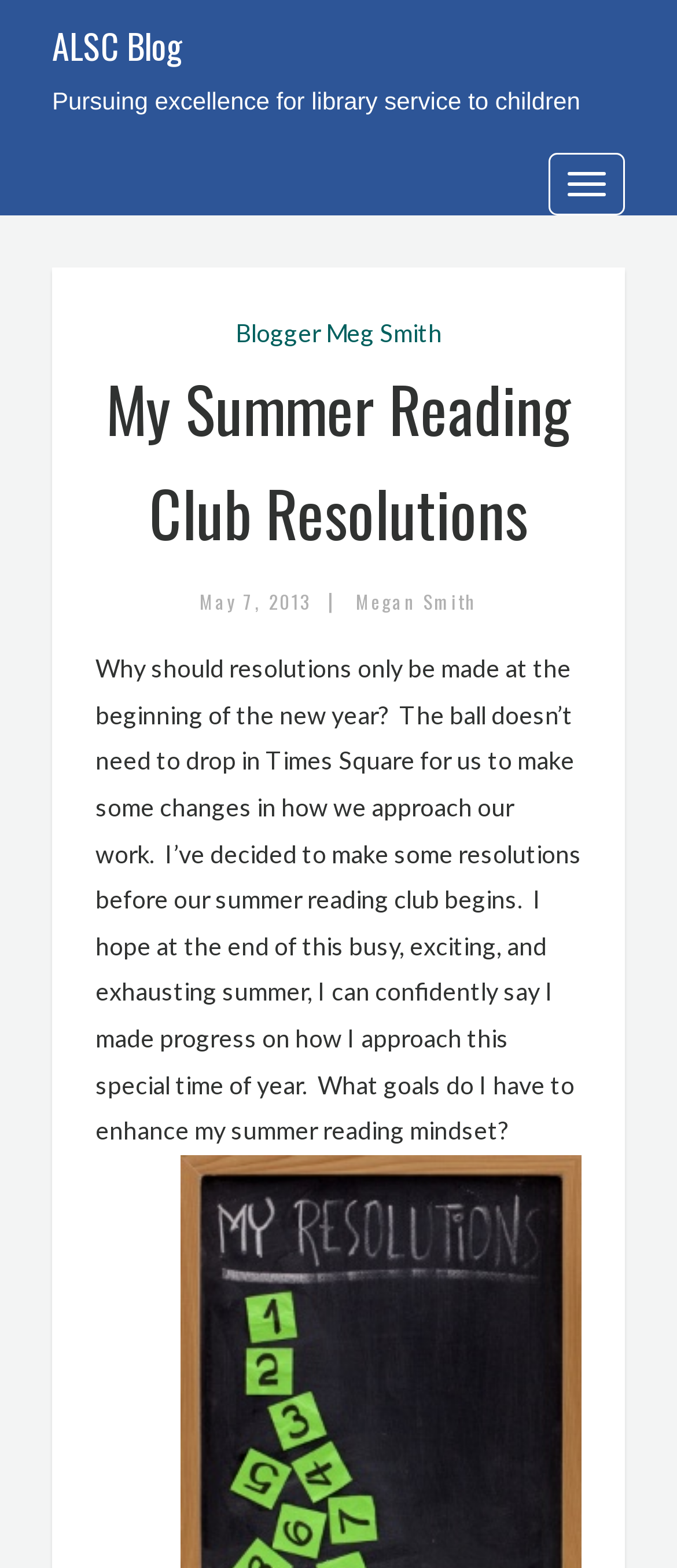Who is the author of the article? From the image, respond with a single word or brief phrase.

Megan Smith